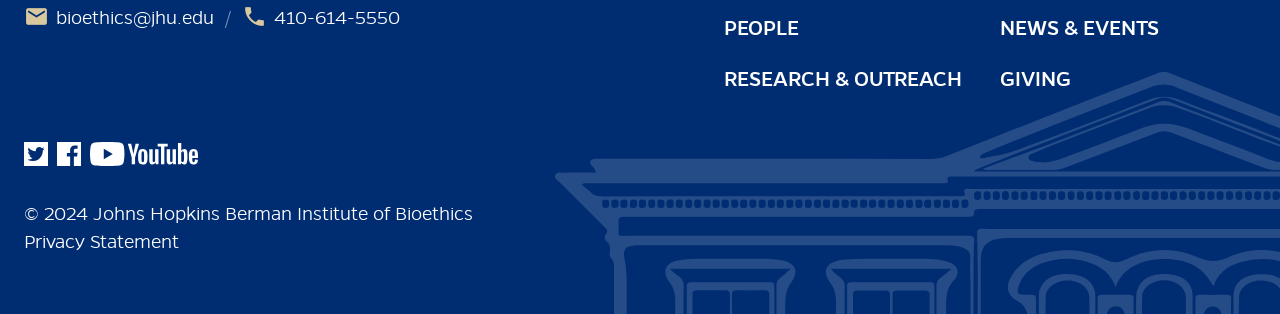Respond with a single word or short phrase to the following question: 
What is the phone number provided?

410-614-5550